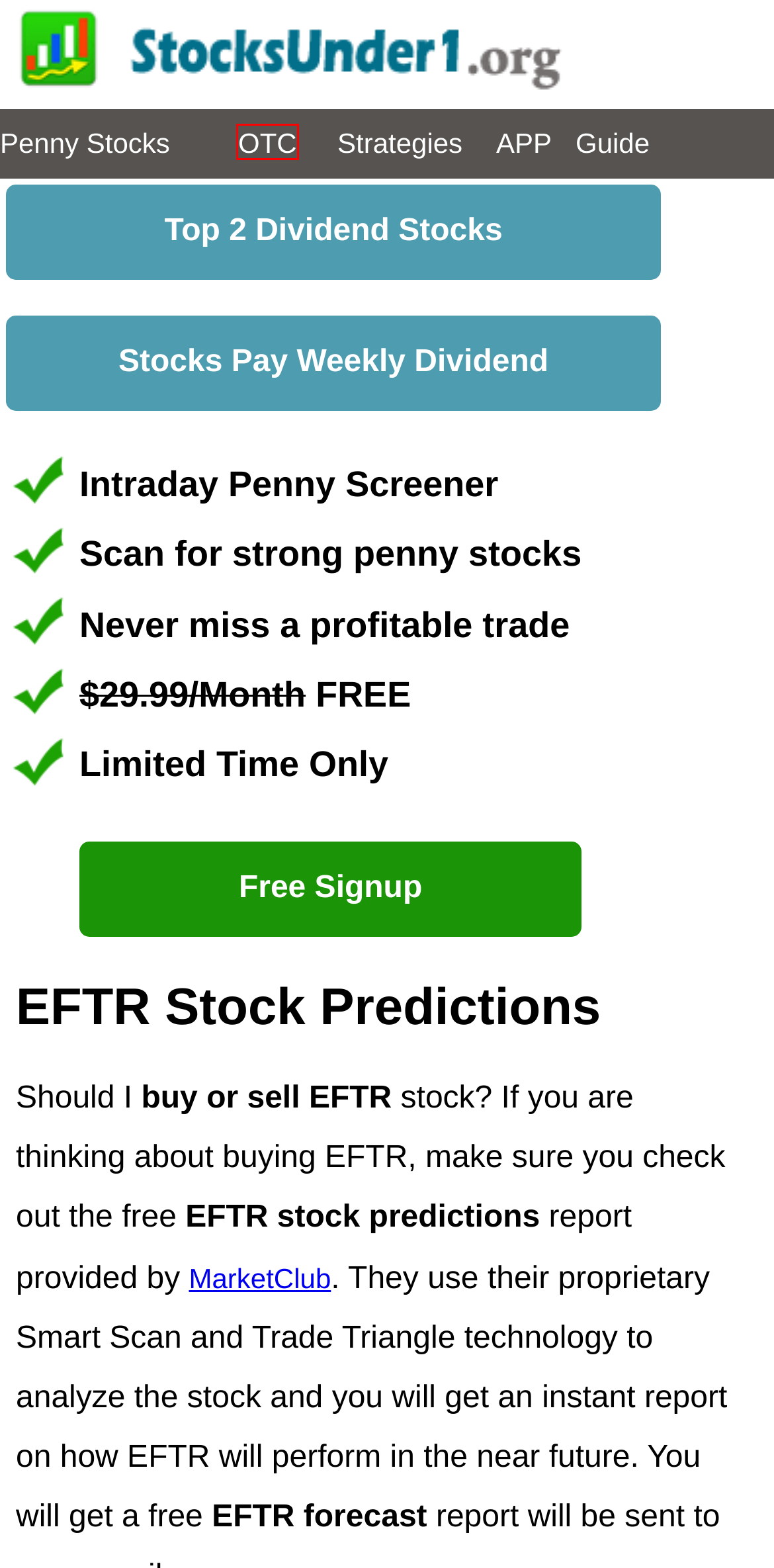With the provided screenshot showing a webpage and a red bounding box, determine which webpage description best fits the new page that appears after clicking the element inside the red box. Here are the options:
A. Penny Stocks Trading - Step By Step Guide for Beginners 2024
B. Terms of Service
C. Contact US
D. Privacy Policy Statement
E. OTC Penny Stocks - OTC Stocks Screener
F. ‎Penny Stocks List - Intraday on the App Store
G. Stocks Under $1 - Best Penny Stocks
H. Penny Stocks Trading eBook

E